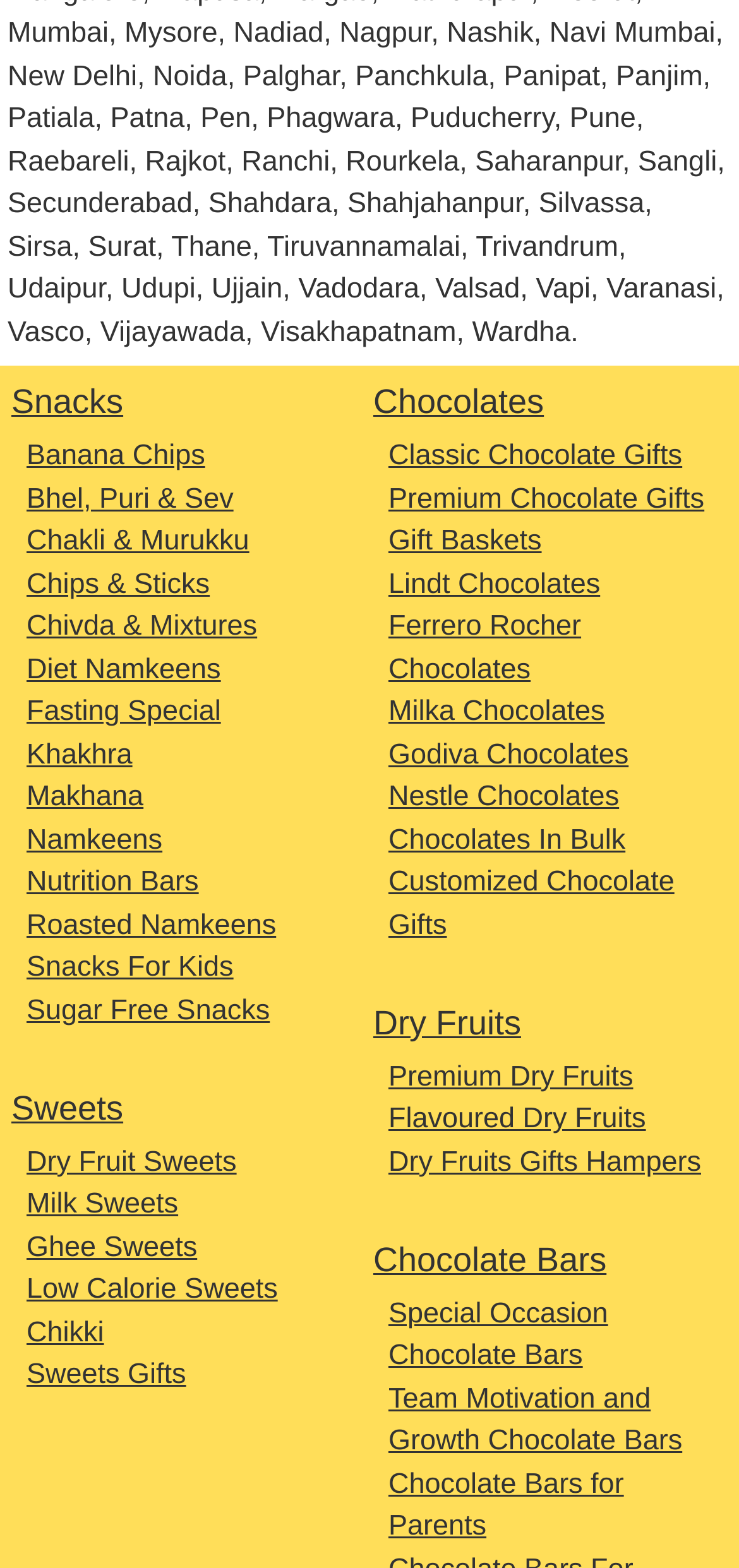How are the links on this webpage organized?
Answer with a single word or short phrase according to what you see in the image.

By category